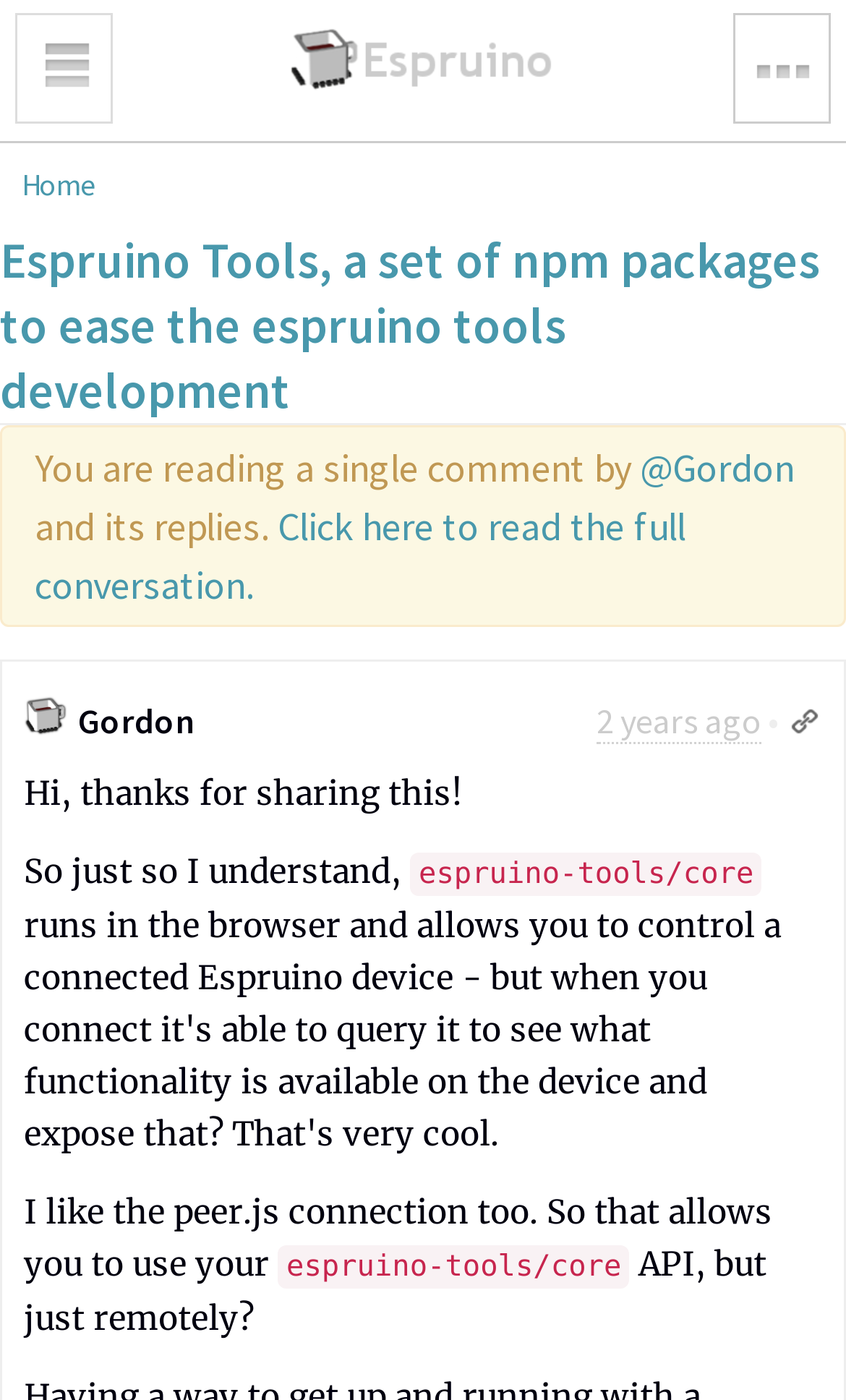Provide a short answer to the following question with just one word or phrase: What is the purpose of the peer.js connection?

To use API remotely